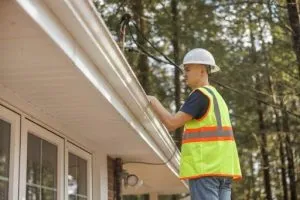What is the purpose of the high-visibility vest?
Provide a detailed answer to the question using information from the image.

The high-visibility vest worn by the individual in the image serves to increase their visibility, making it easier for others to see them, especially in low-light conditions, and reducing the risk of accidents or injuries.